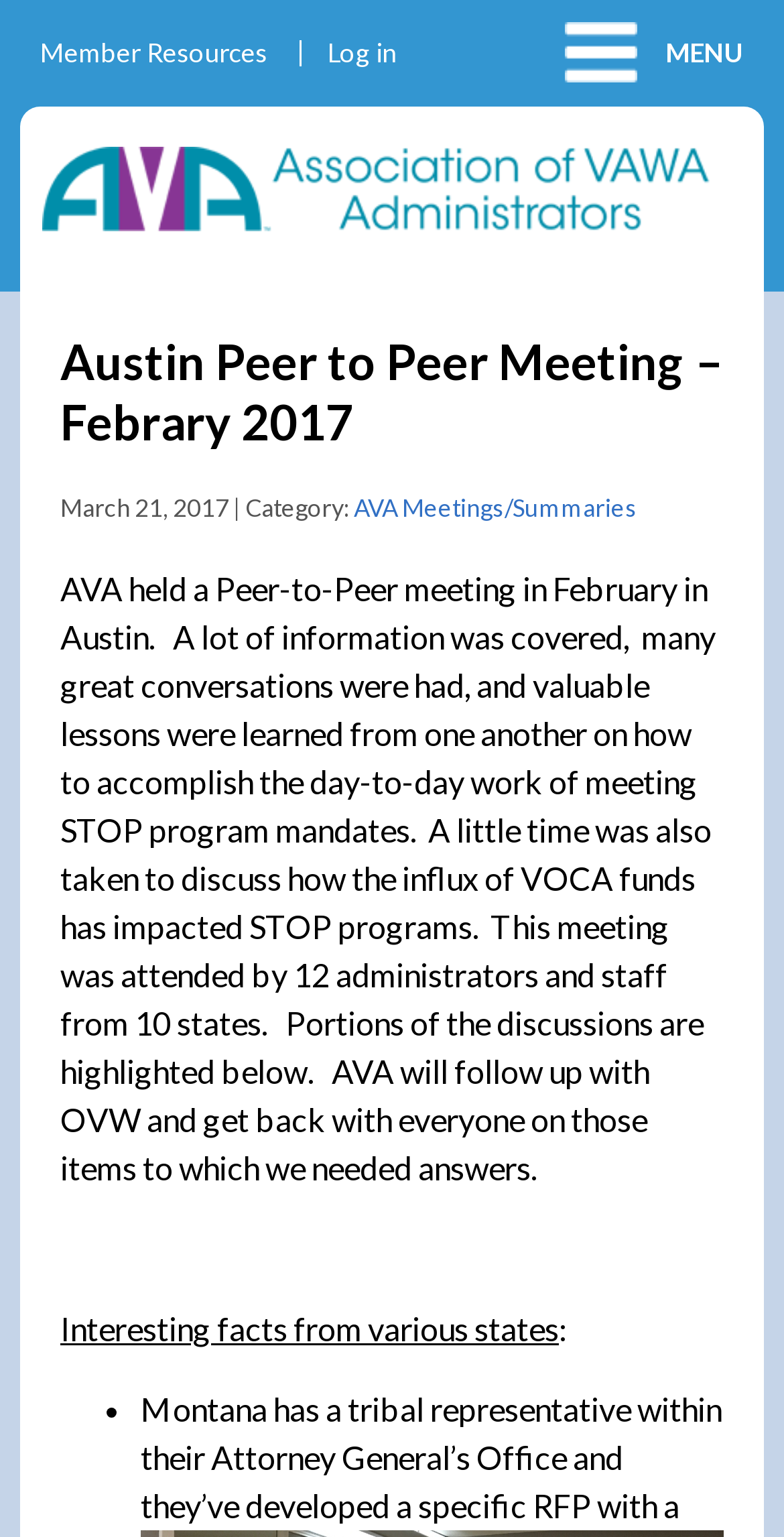Please find the top heading of the webpage and generate its text.

Austin Peer to Peer Meeting – Febrary 2017